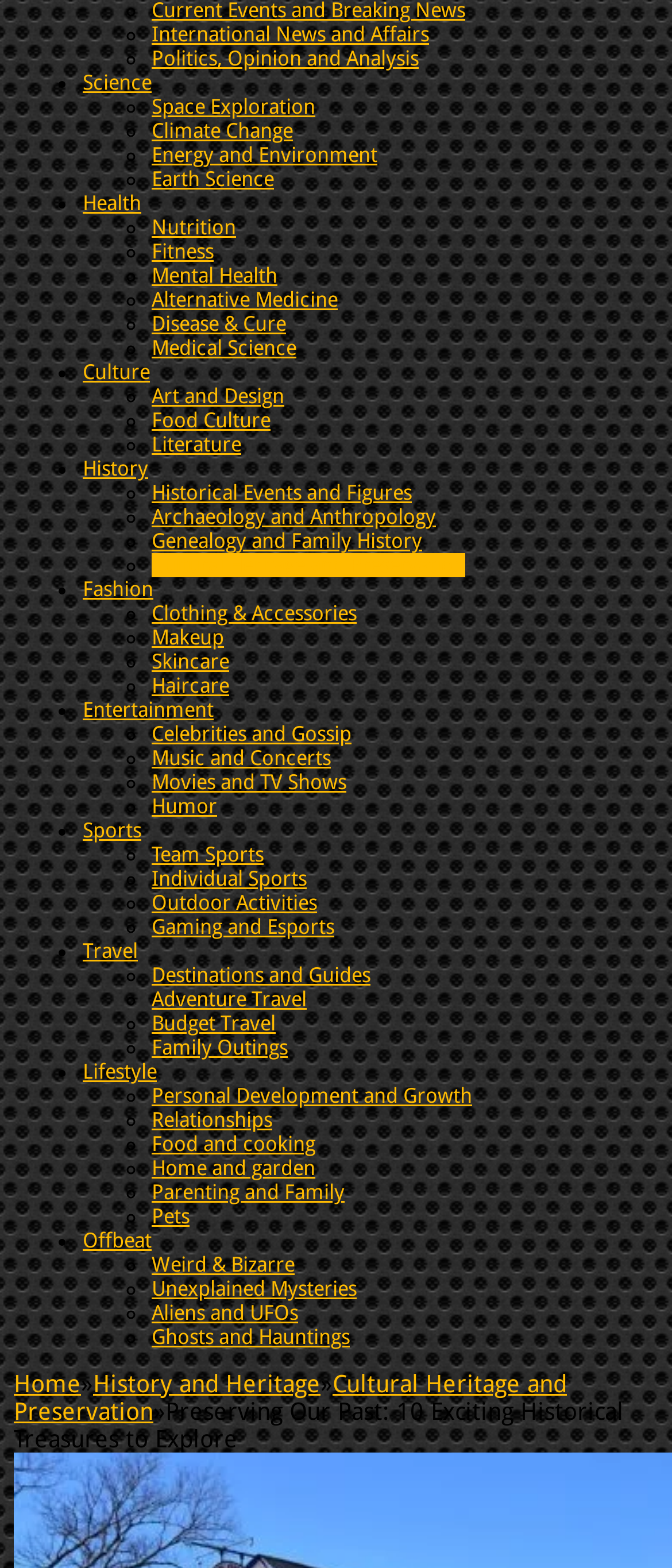Can you find the bounding box coordinates for the element to click on to achieve the instruction: "Explore Science"?

[0.123, 0.045, 0.226, 0.061]